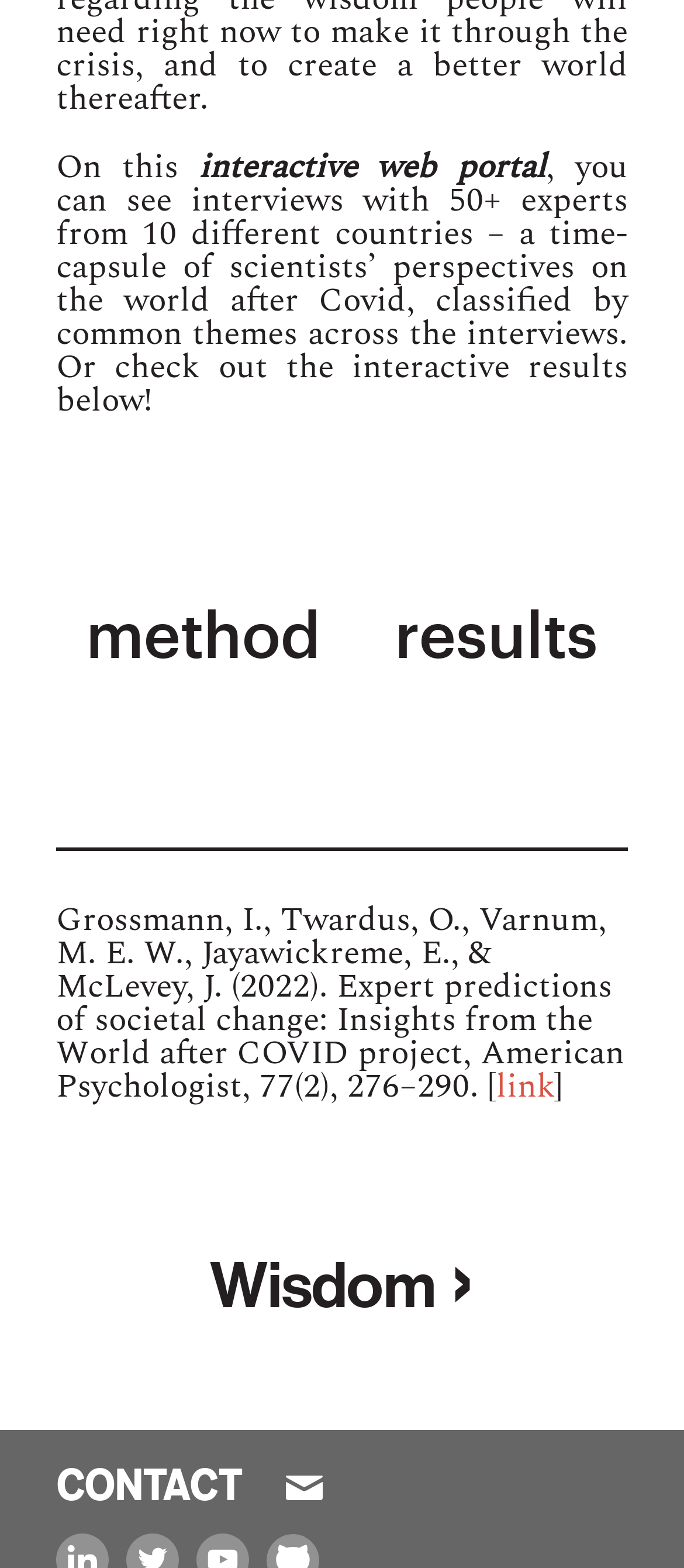How many headings are on this webpage?
Look at the image and respond with a one-word or short phrase answer.

5